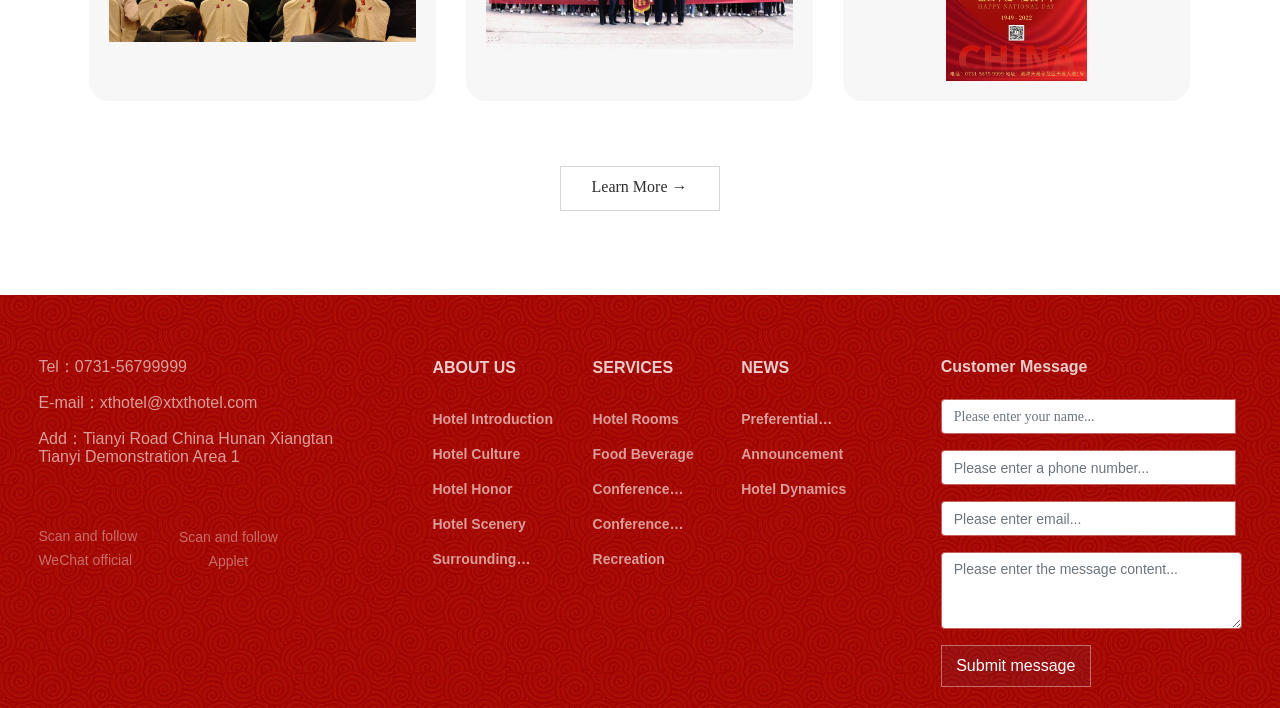Find the bounding box coordinates of the UI element according to this description: "name="e_input-103" placeholder="Please enter your name..."".

[0.735, 0.564, 0.965, 0.613]